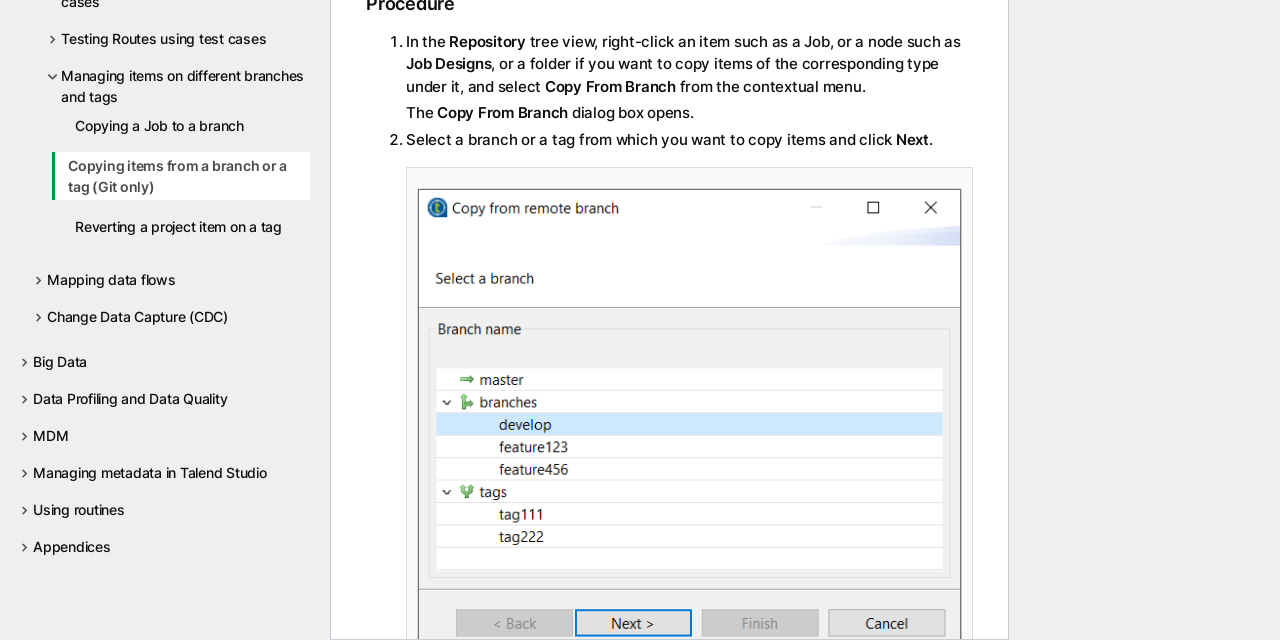Determine the bounding box for the described HTML element: "Data Profiling and Data Quality". Ensure the coordinates are four float numbers between 0 and 1 in the format [left, top, right, bottom].

[0.016, 0.606, 0.242, 0.639]